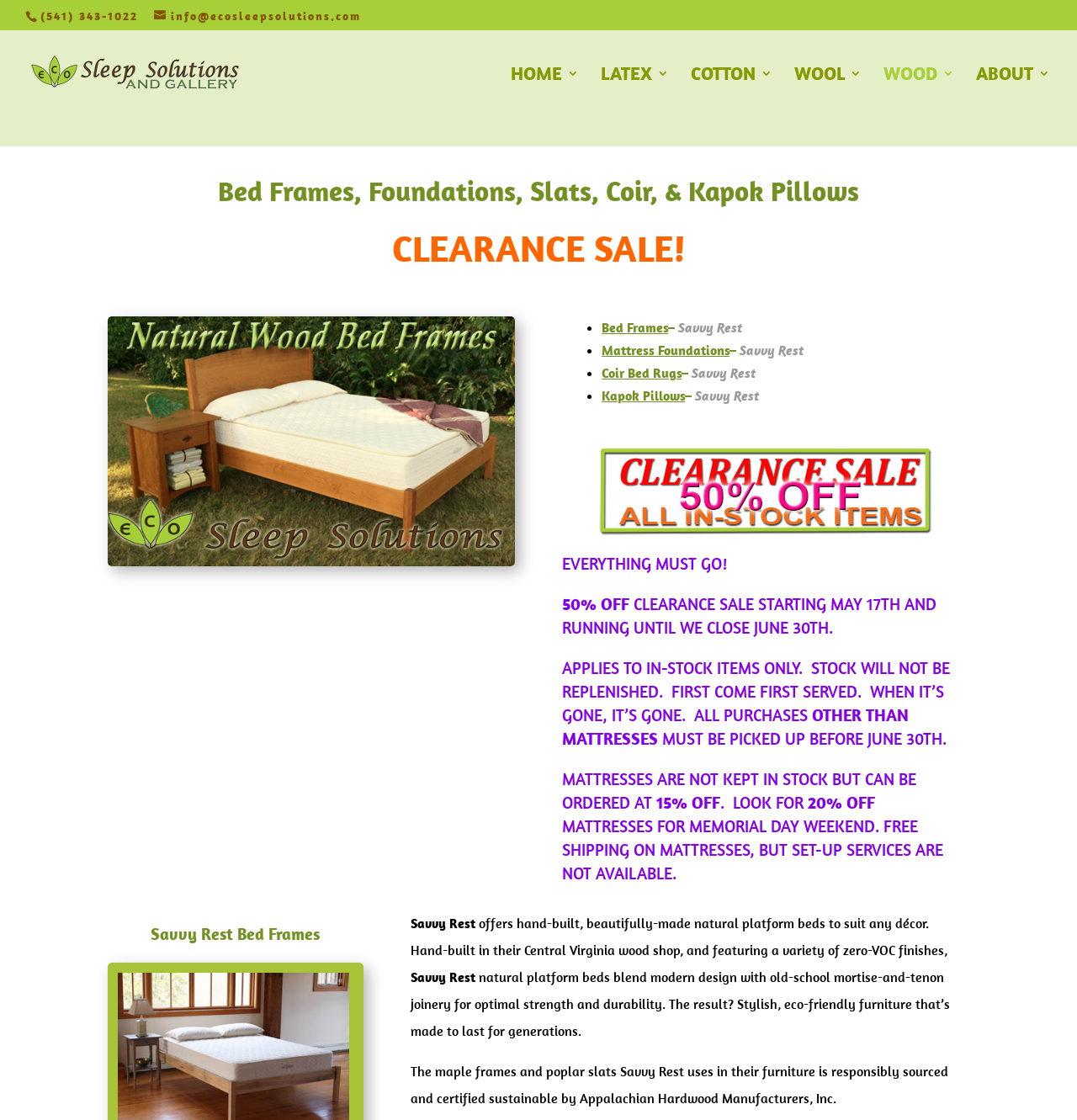Generate a thorough explanation of the webpage's elements.

This webpage is about ECO Sleep Solutions, a company that sells eco-friendly wood furniture, particularly bed frames. At the top of the page, there is a phone number and an email address. Below that, there is a logo of ECO Sleep Solutions, which is an image with the company name. 

To the right of the logo, there are six navigation links: HOME, LATEX, COTTON, WOOL, WOOD, and ABOUT. 

Below the navigation links, there are two headings: "Bed Frames, Foundations, Slats, Coir, & Kapok Pillows" and "CLEARANCE SALE!". 

Under the first heading, there is an image of a wood bed frame, followed by a list of four links: "Bed Frames– Savvy Rest", "Mattress Foundations– Savvy Rest", "Coir Bed Rugs– Savvy Rest", and "Kapok Pillows– Savvy Rest". Each list item is preceded by a bullet point.

Under the "CLEARANCE SALE!" heading, there is an image announcing the sale, followed by several paragraphs of text describing the sale details. The text explains that everything must go, and there is a 50% discount on in-stock items. The sale starts on May 17th and ends on June 30th. There are also some exceptions and conditions mentioned, such as mattresses not being kept in stock but can be ordered at a 15% discount.

Below the sale announcement, there is a heading "Savvy Rest Bed Frames" followed by a brief description of Savvy Rest, a company that offers hand-built, eco-friendly natural platform beds. The text explains that the beds are made with responsibly sourced and certified sustainable materials, and are designed to be stylish and durable.